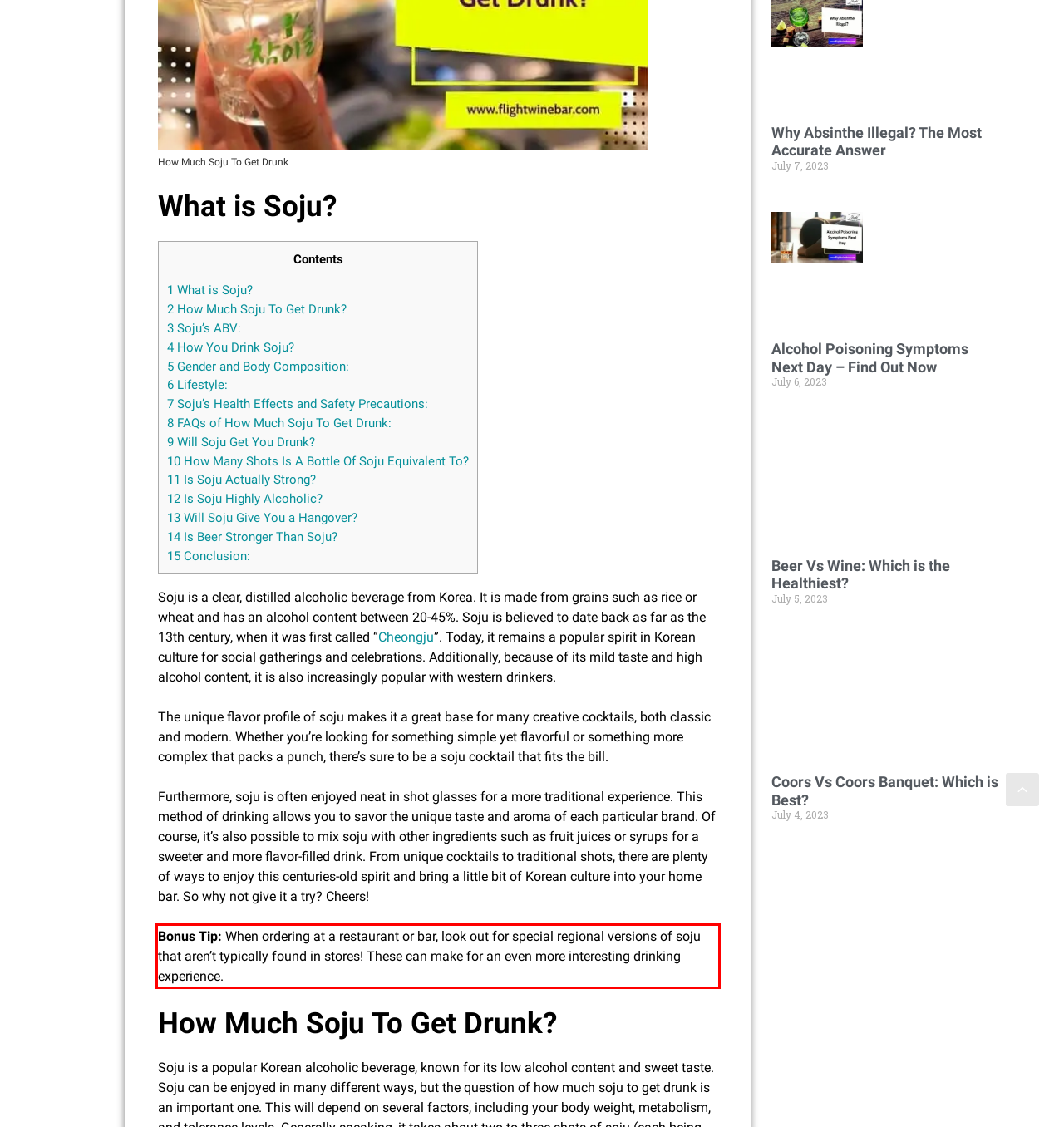Given a webpage screenshot, locate the red bounding box and extract the text content found inside it.

Bonus Tip: When ordering at a restaurant or bar, look out for special regional versions of soju that aren’t typically found in stores! These can make for an even more interesting drinking experience.